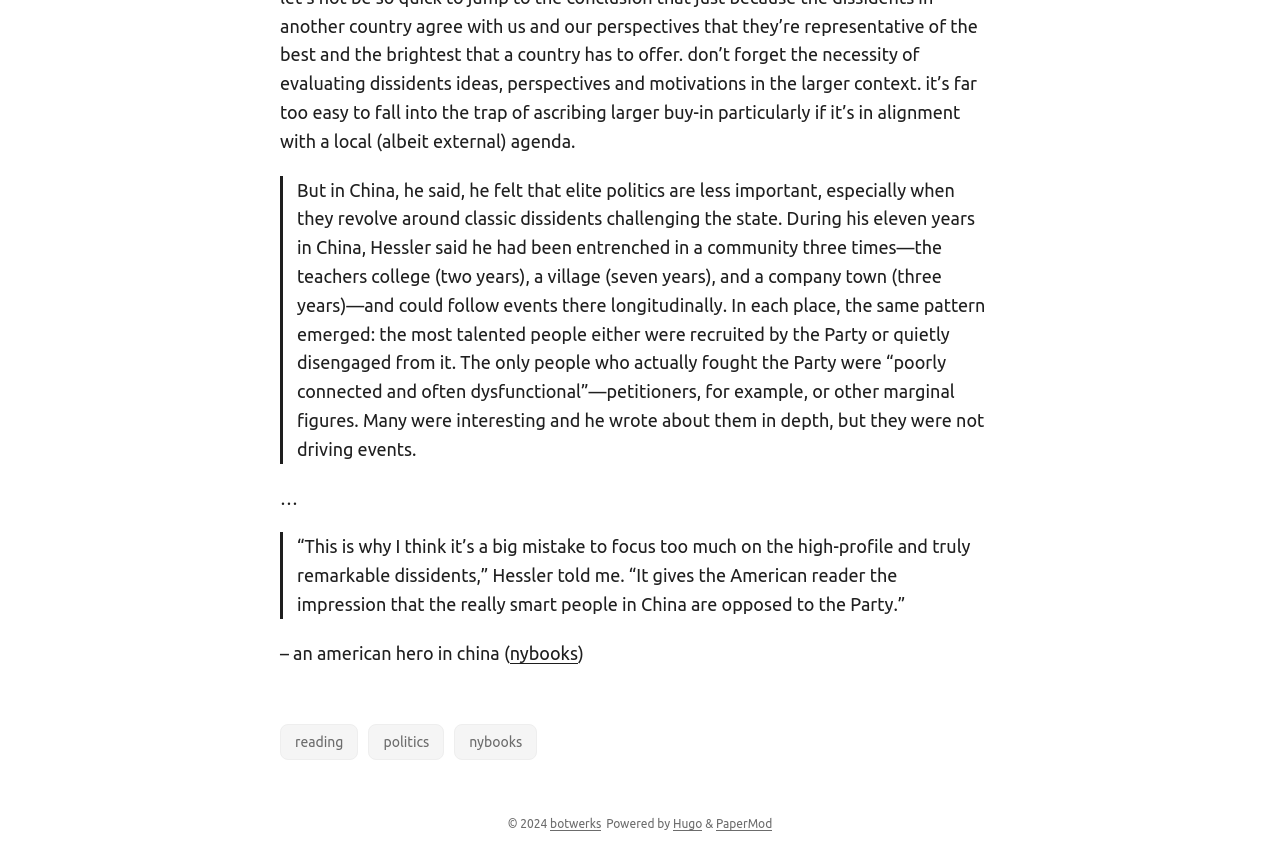What is the copyright year of the webpage?
Please provide a comprehensive and detailed answer to the question.

The copyright year is mentioned at the bottom of the webpage as '© 2024'.